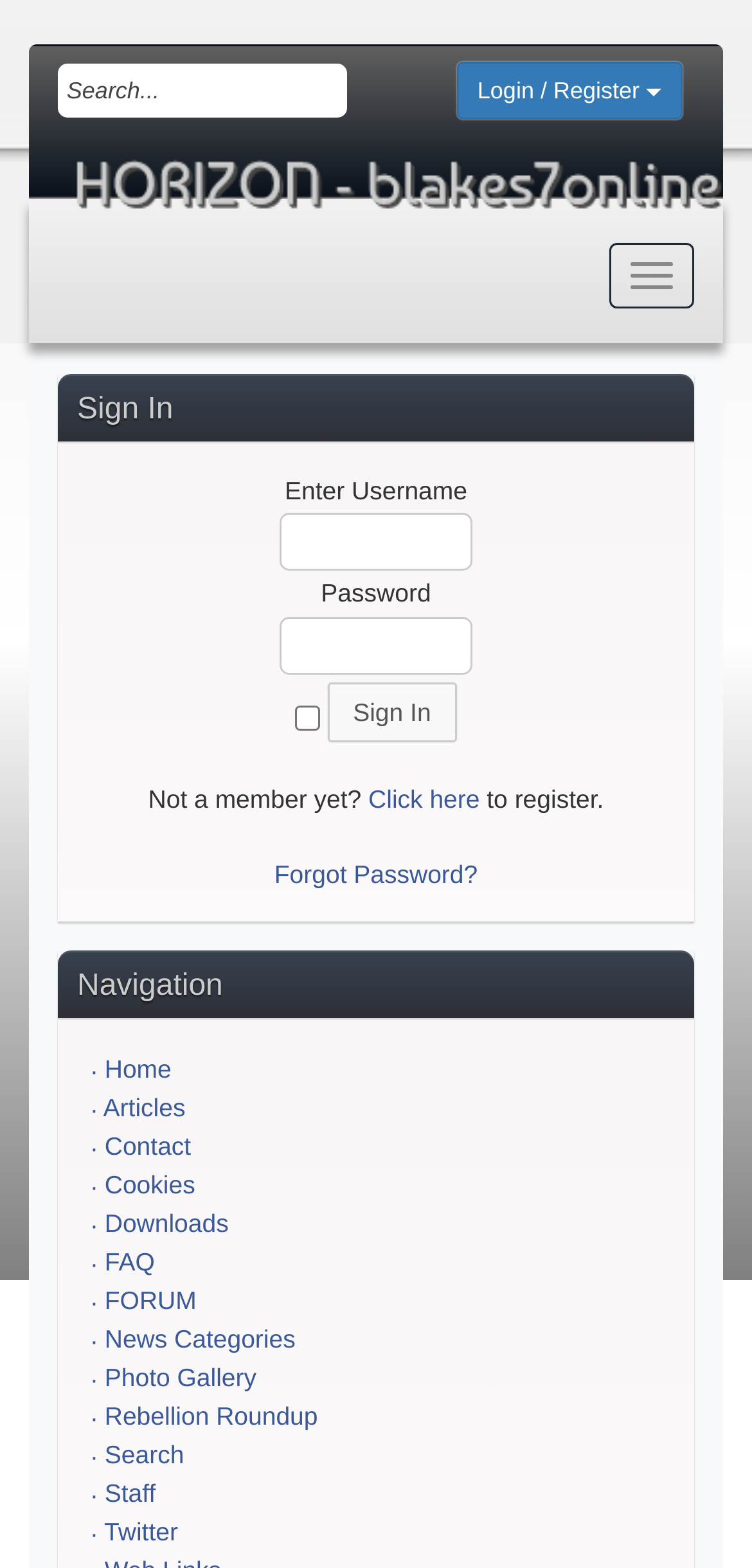Determine the bounding box coordinates for the UI element described. Format the coordinates as (top-left x, top-left y, bottom-right x, bottom-right y) and ensure all values are between 0 and 1. Element description: name="remember_me" title="Stay signed in" value="y"

[0.393, 0.449, 0.427, 0.465]